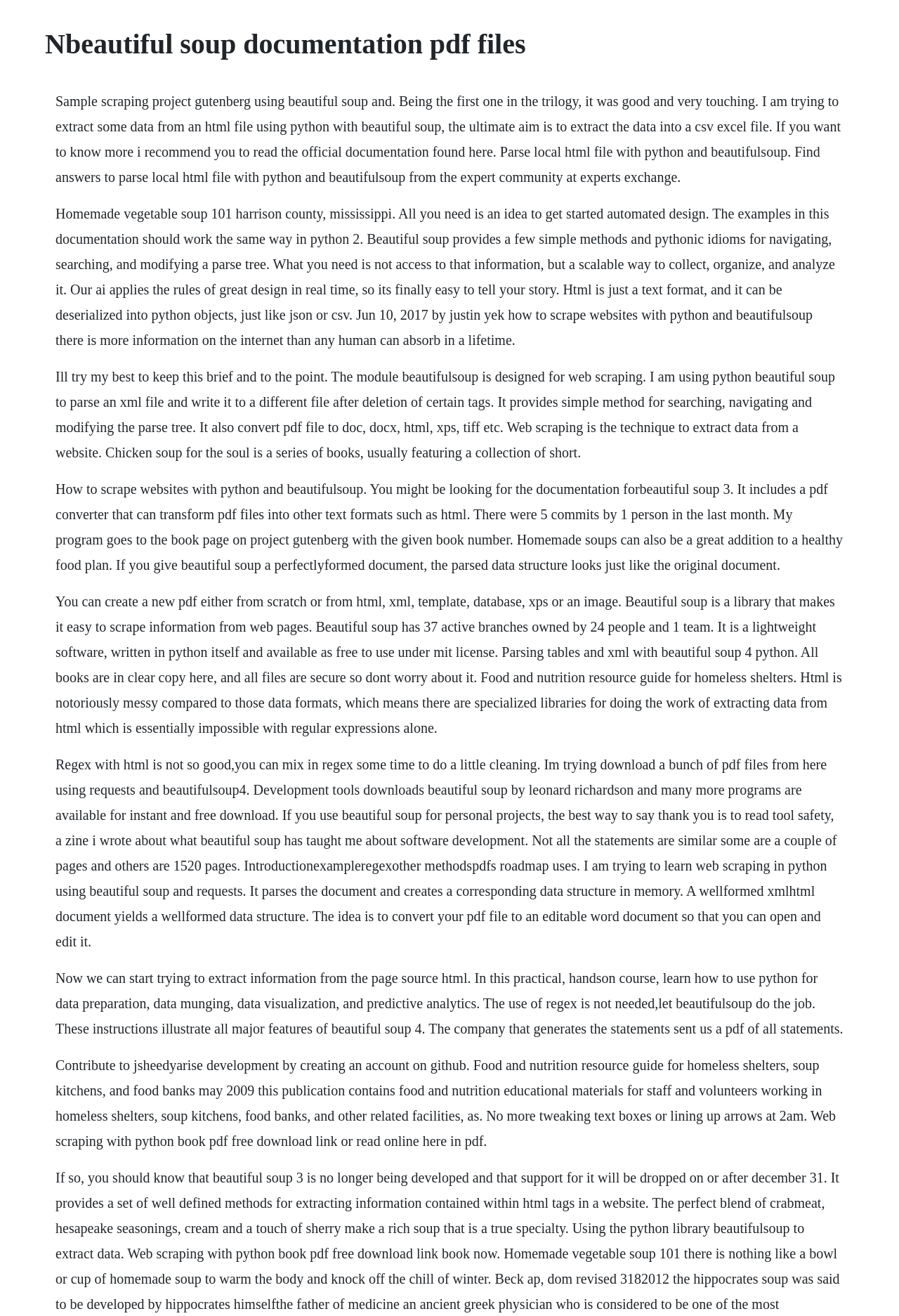What is the main topic of the webpage?
Relying on the image, give a concise answer in one word or a brief phrase.

Beautiful Soup documentation